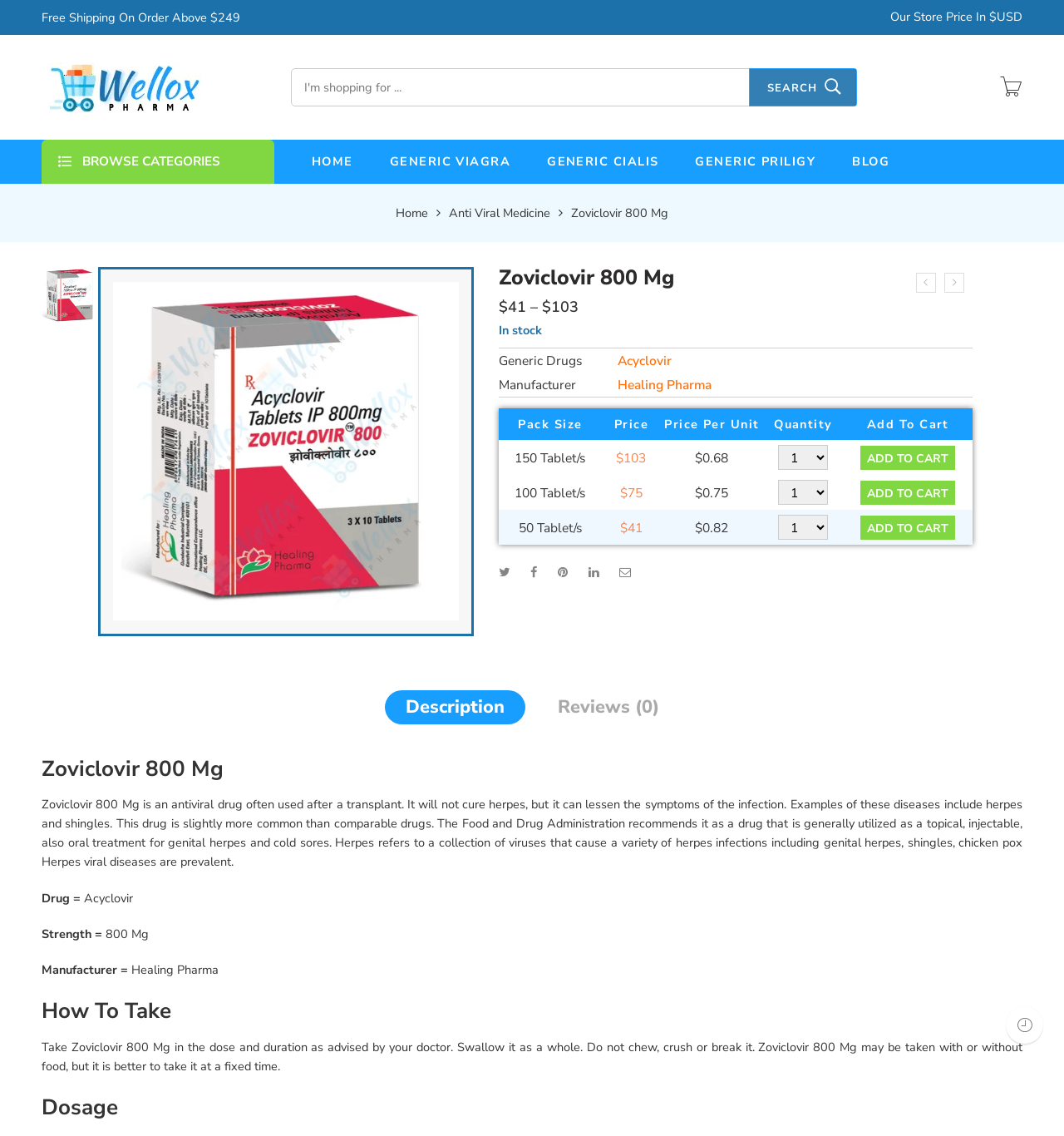Locate the bounding box coordinates of the element to click to perform the following action: 'Buy Zoviclovir 800 Mg'. The coordinates should be given as four float values between 0 and 1, in the form of [left, top, right, bottom].

[0.039, 0.251, 0.092, 0.266]